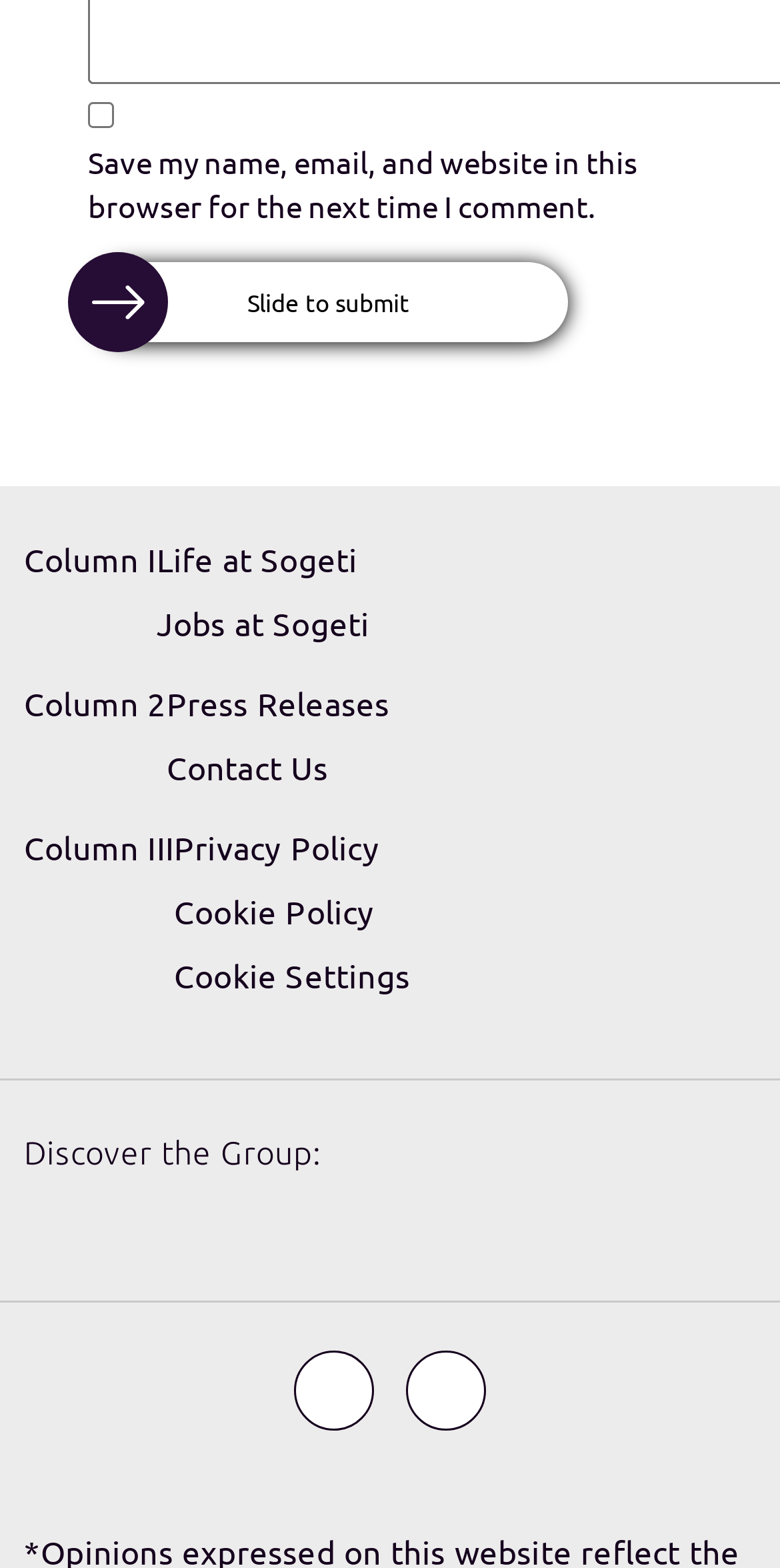Determine the bounding box coordinates of the target area to click to execute the following instruction: "Check the checkbox."

[0.113, 0.065, 0.146, 0.082]